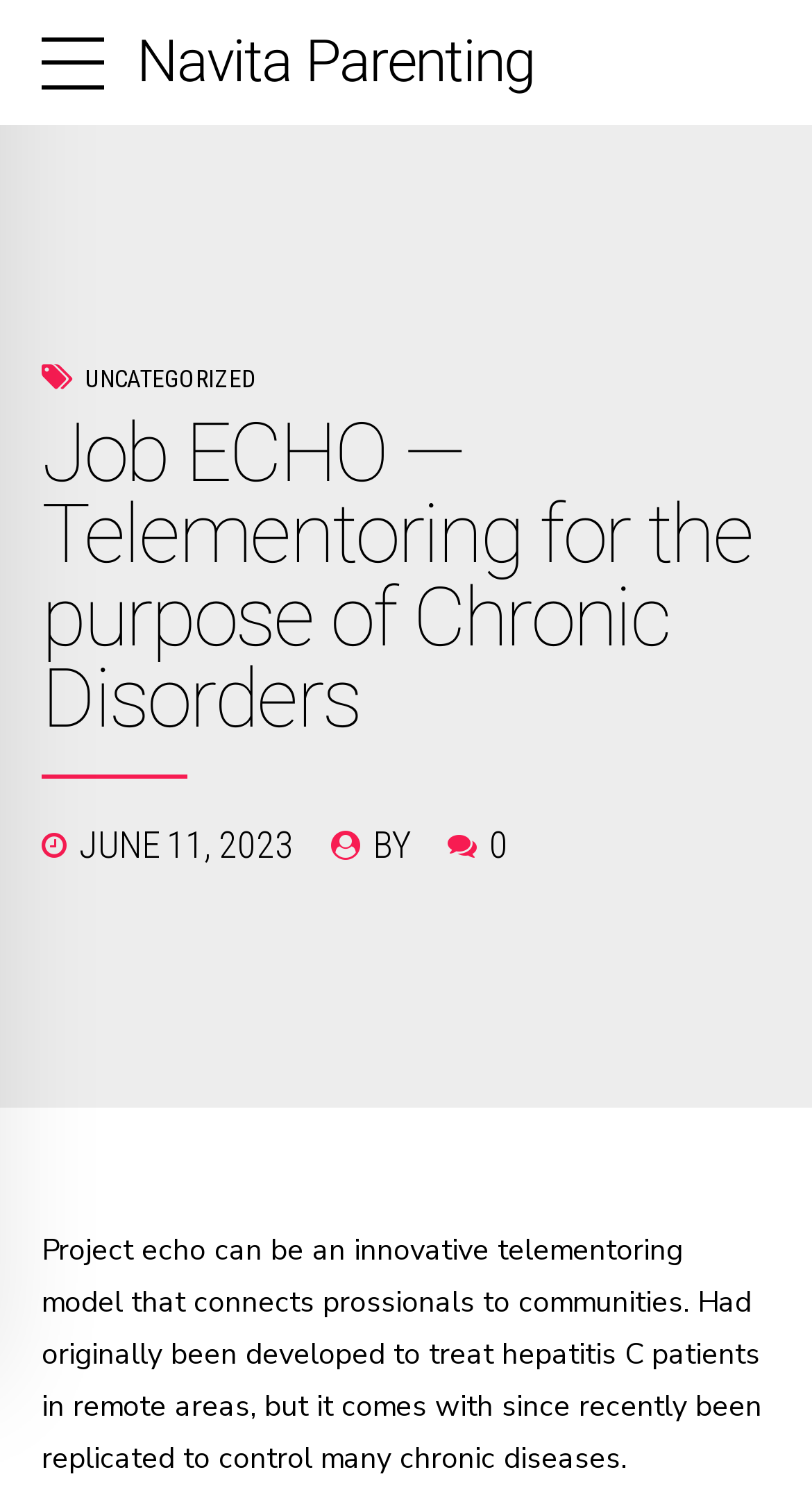What is the date of the webpage content?
Look at the screenshot and respond with one word or a short phrase.

JUNE 11, 2023